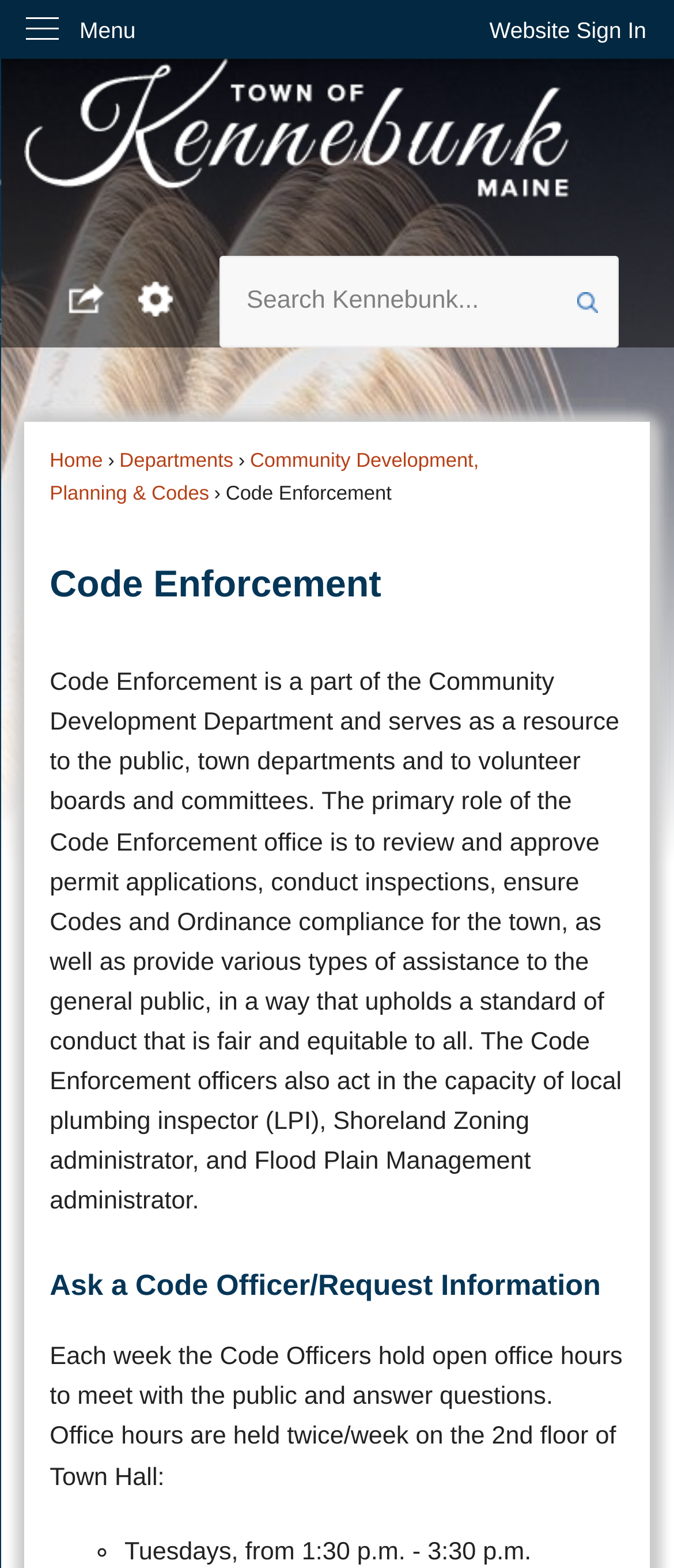Reply to the question with a single word or phrase:
What department is Code Enforcement a part of?

Community Development Department